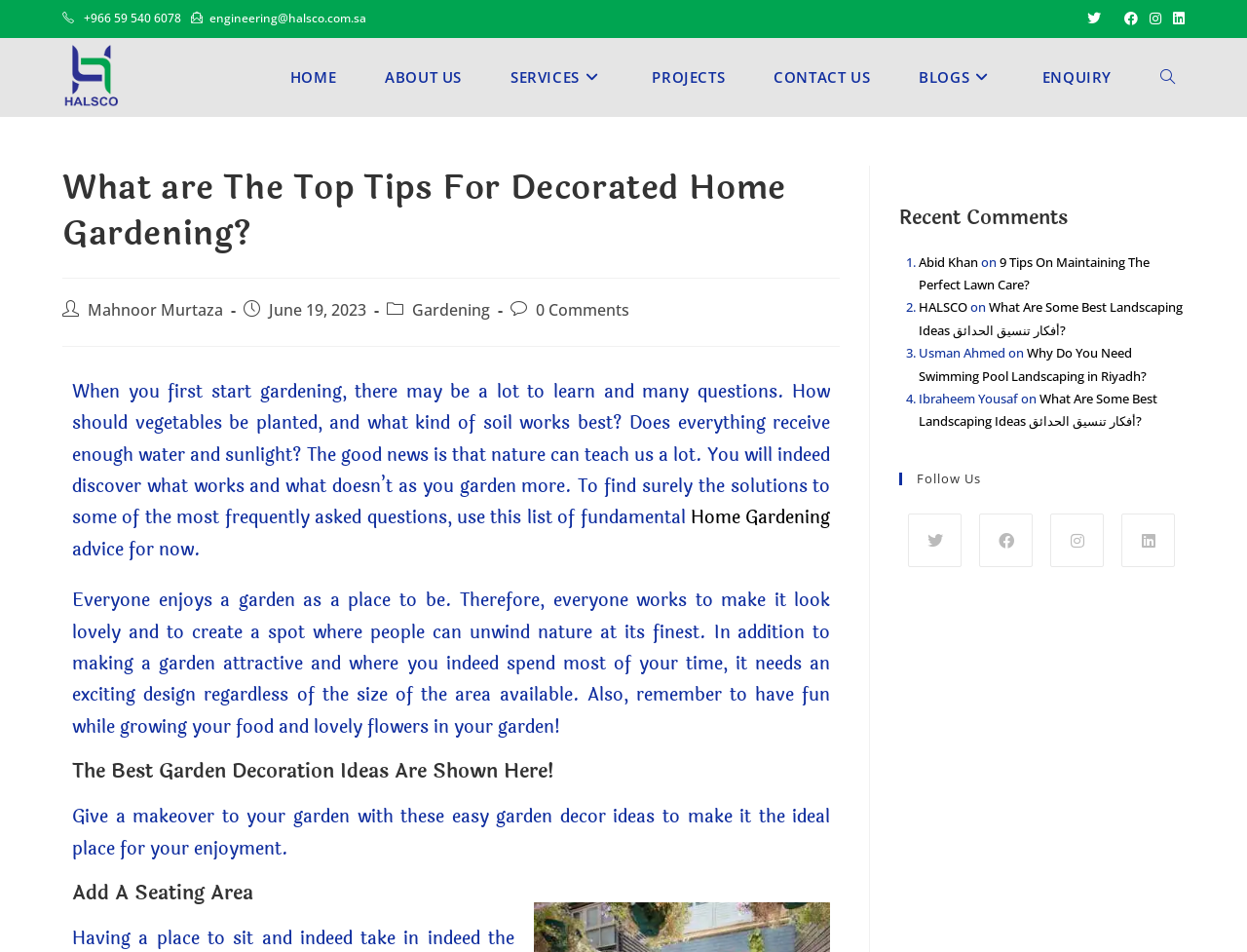Locate the bounding box coordinates of the region to be clicked to comply with the following instruction: "Click on the 'HOME' link". The coordinates must be four float numbers between 0 and 1, in the form [left, top, right, bottom].

[0.213, 0.04, 0.289, 0.121]